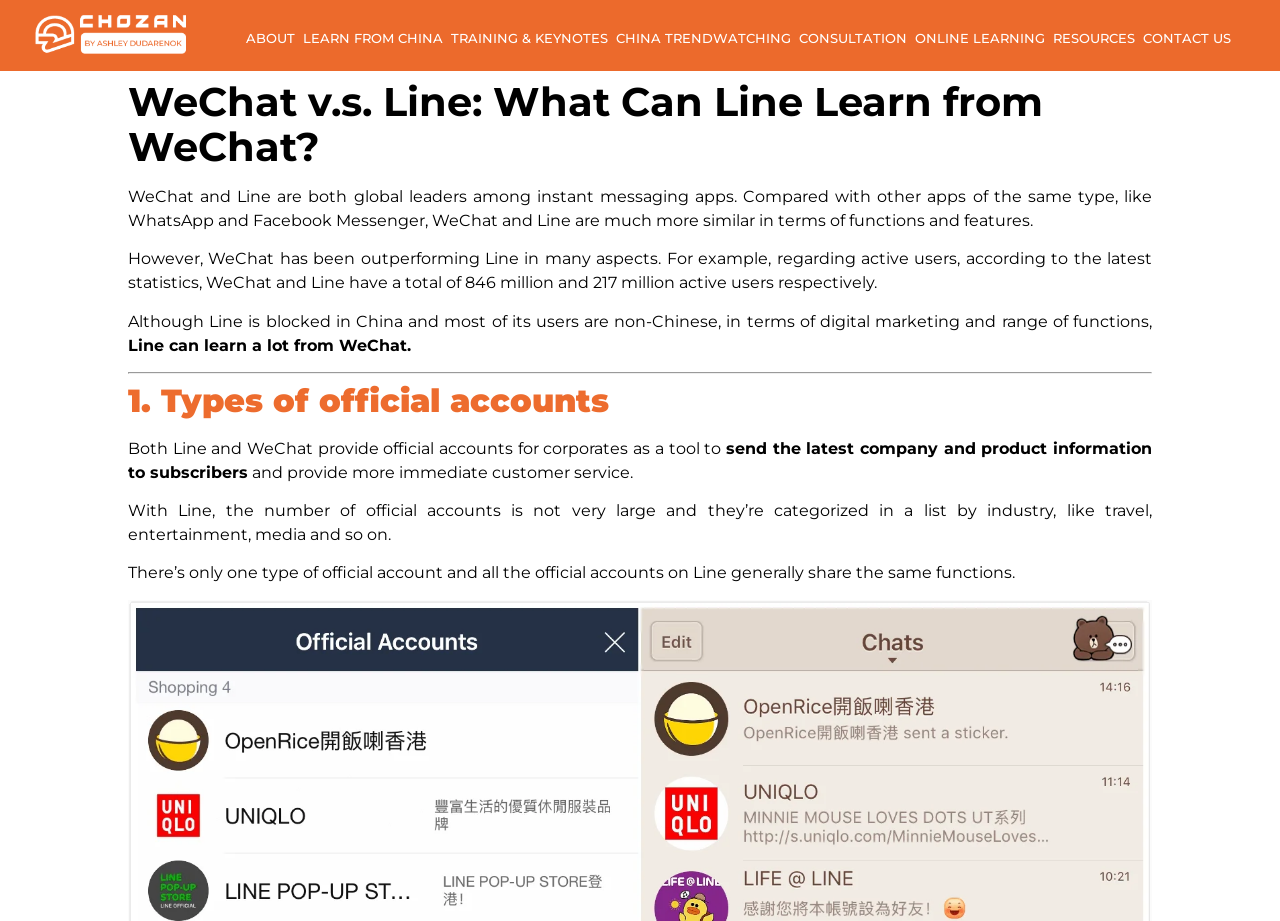Please provide a comprehensive answer to the question based on the screenshot: How are official accounts categorized on Line?

According to the webpage content, on Line, official accounts are categorized in a list by industry, such as travel, entertainment, media, and so on.